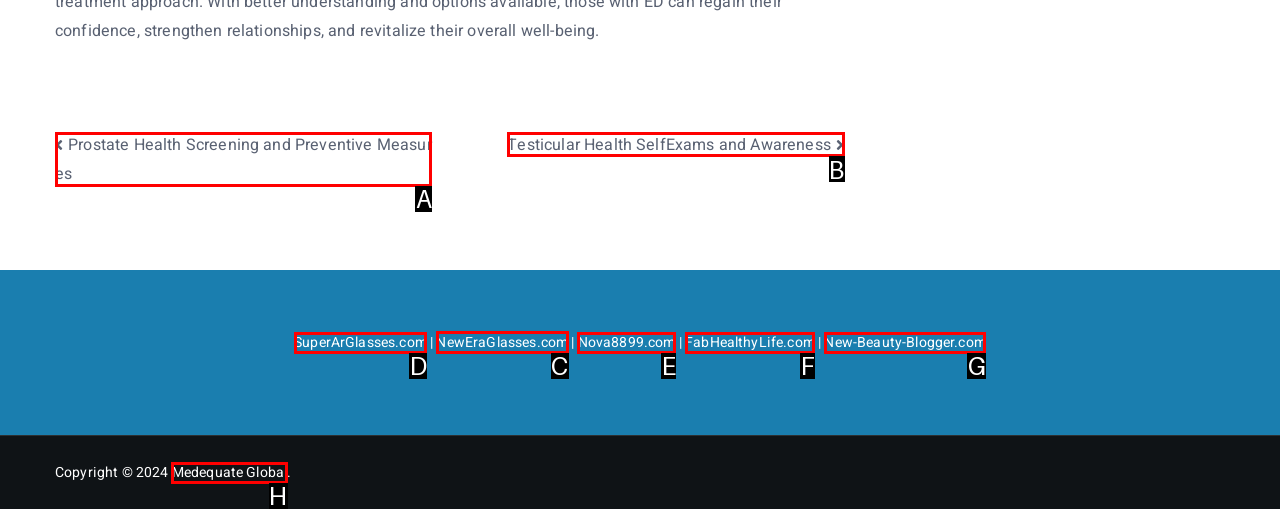Tell me which one HTML element I should click to complete the following instruction: Go to NewEraGlasses.com
Answer with the option's letter from the given choices directly.

C